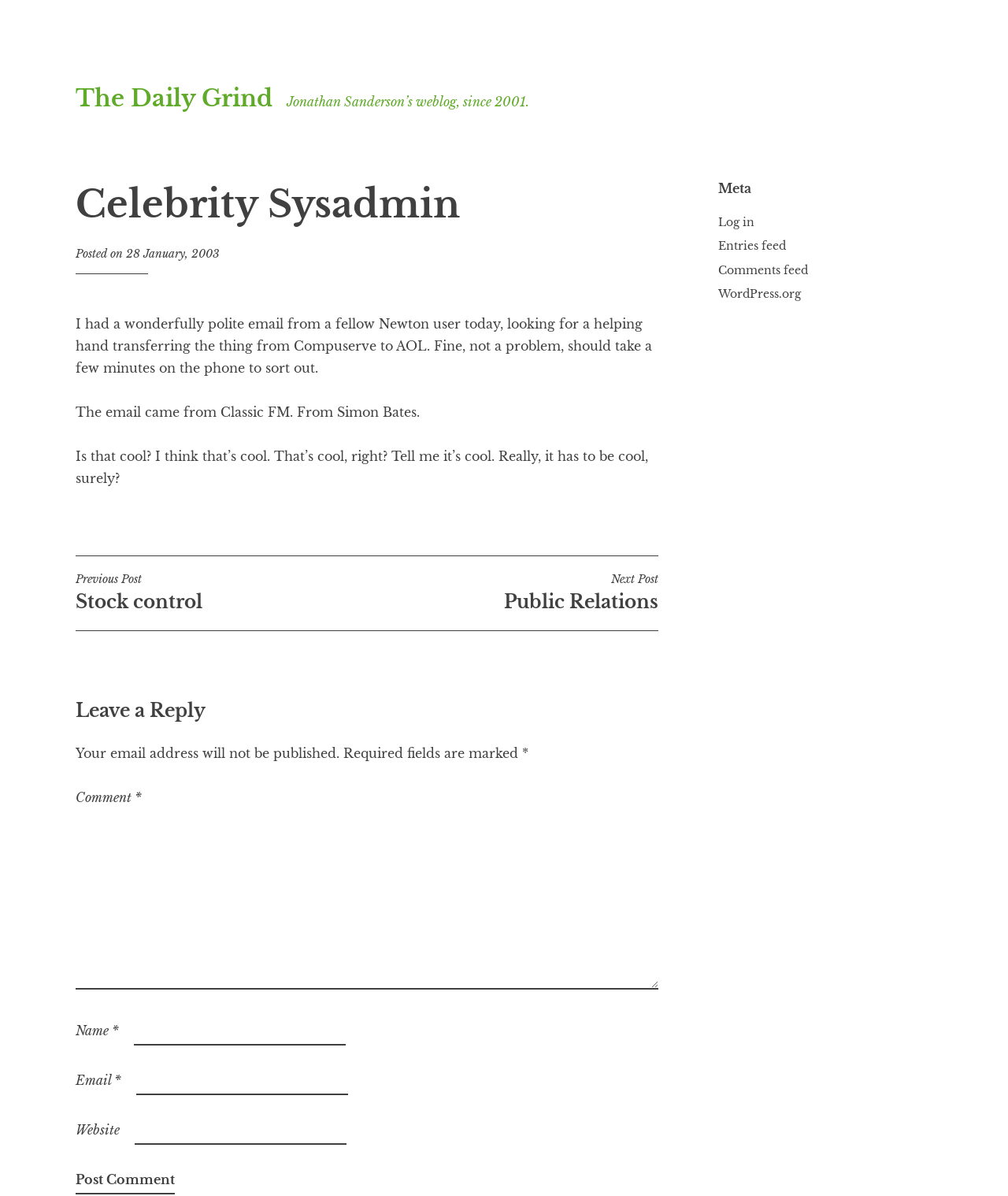Provide the bounding box coordinates of the HTML element this sentence describes: "docnancie@aol.com". The bounding box coordinates consist of four float numbers between 0 and 1, i.e., [left, top, right, bottom].

None